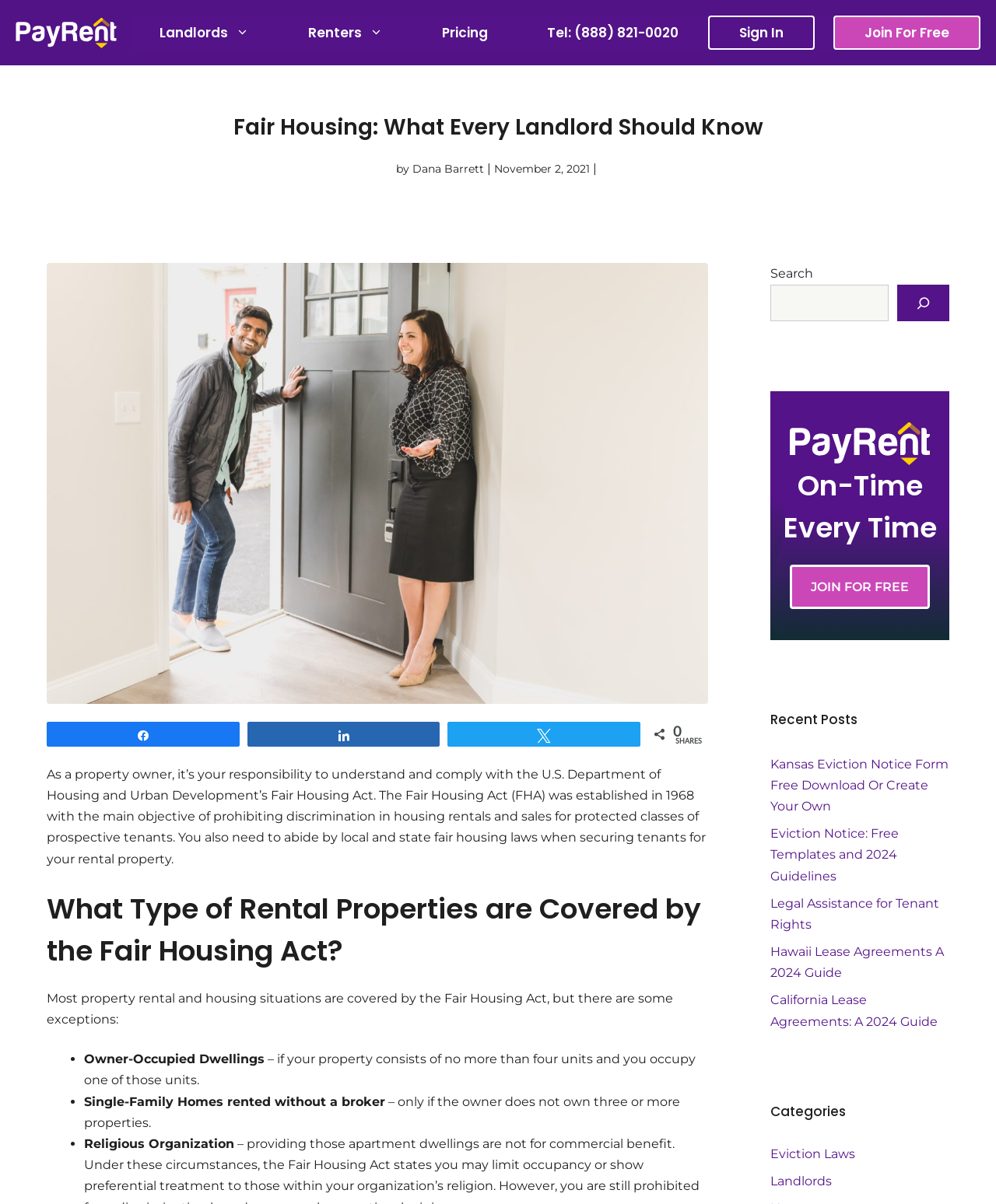Please identify the bounding box coordinates of the element I should click to complete this instruction: 'go to home page'. The coordinates should be given as four float numbers between 0 and 1, like this: [left, top, right, bottom].

None